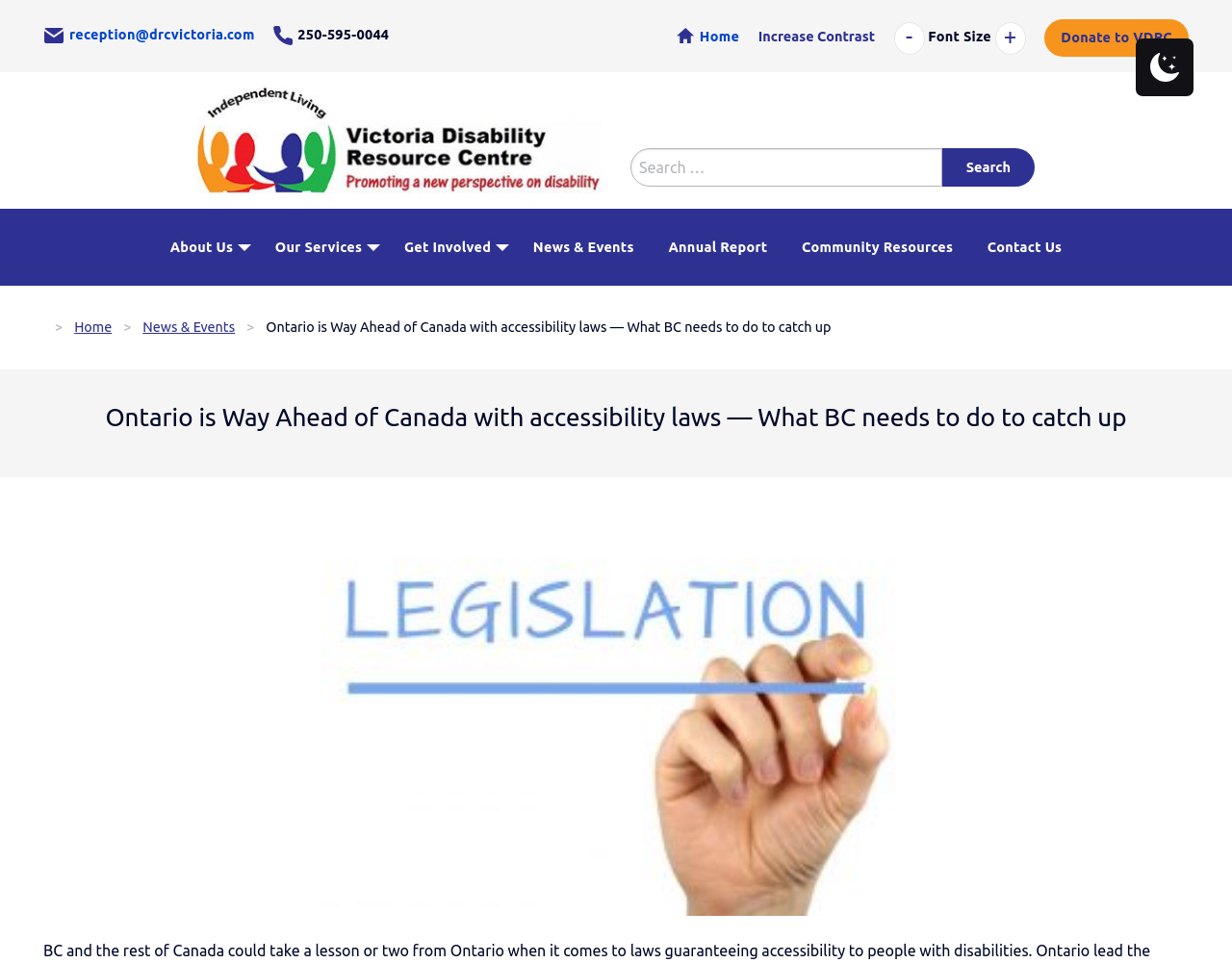Please determine the bounding box coordinates of the section I need to click to accomplish this instruction: "Visit the Donate page".

[0.848, 0.02, 0.965, 0.059]